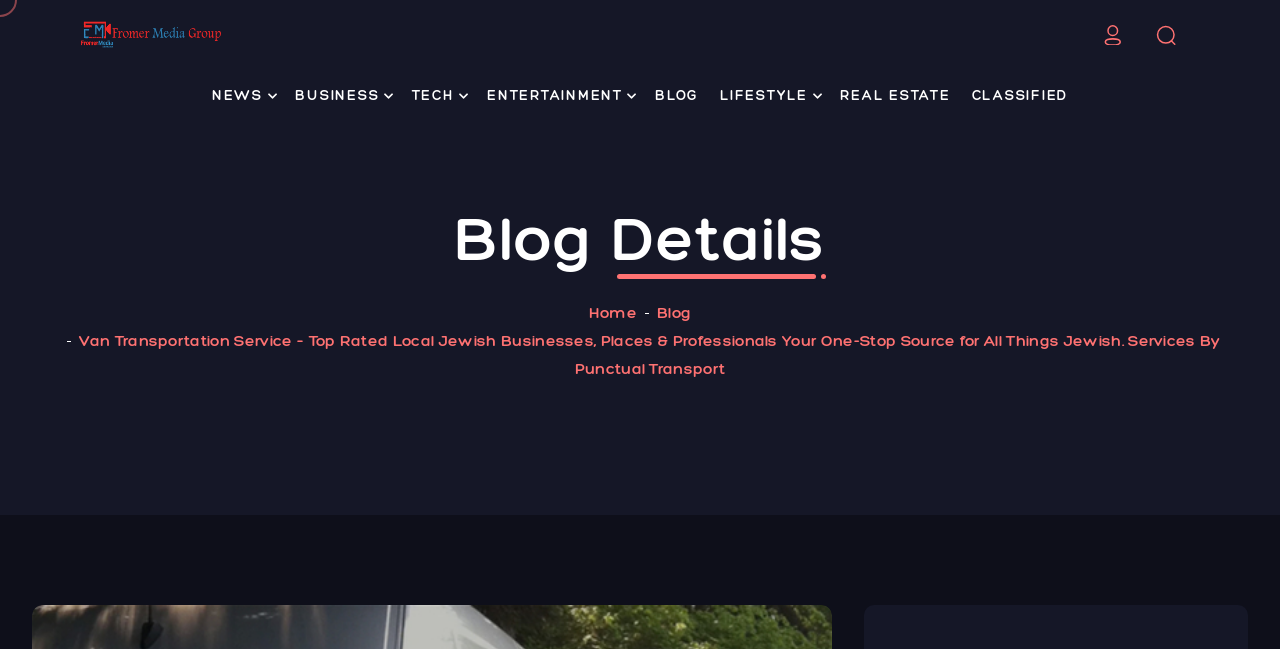Please reply with a single word or brief phrase to the question: 
How many images are on the page?

2